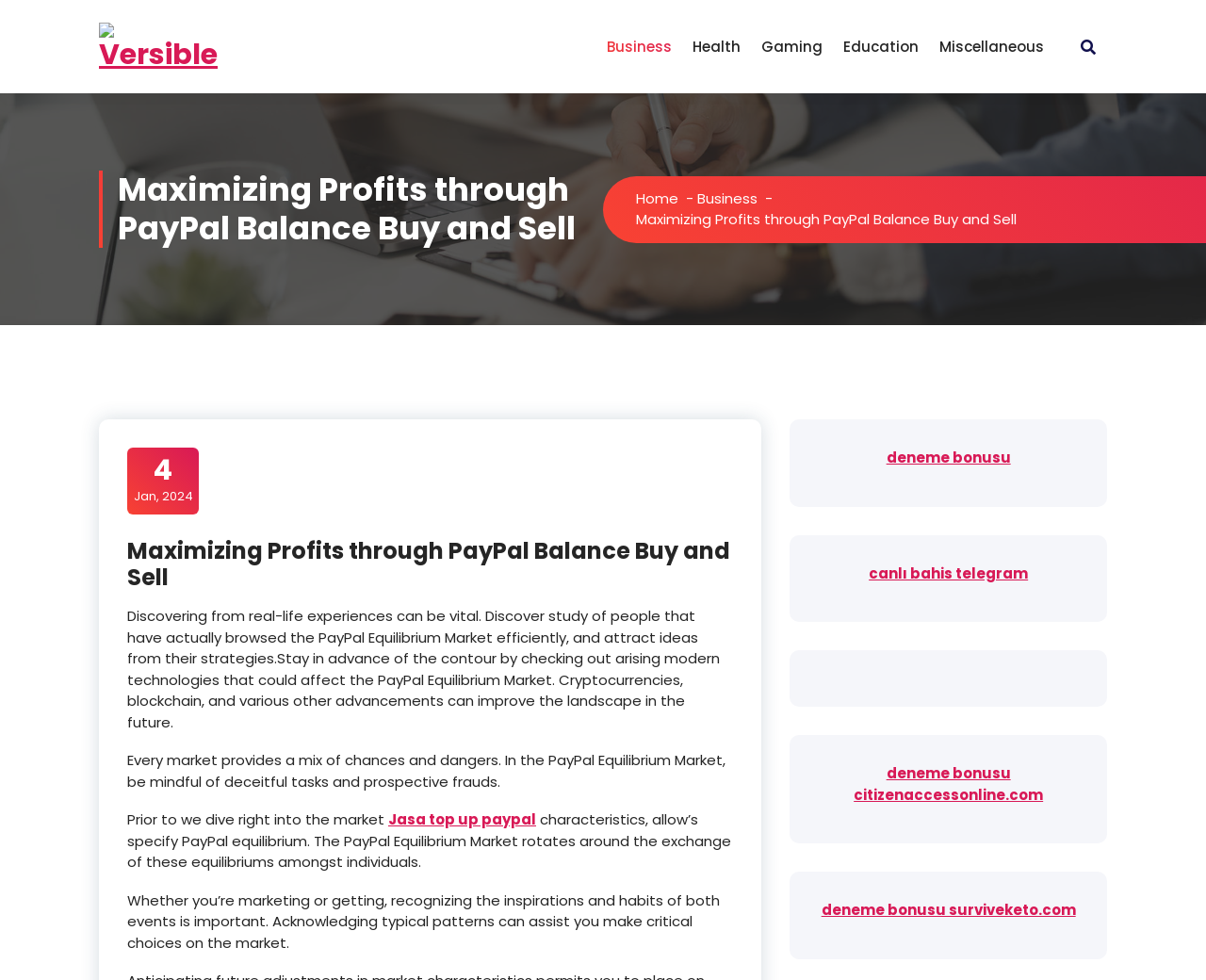Illustrate the webpage's structure and main components comprehensively.

The webpage is about maximizing profits through PayPal balance buy and sell, with the title "Maximizing Profits through PayPal Balance Buy and Sell – Versible" at the top. Below the title, there is a logo image of "Versible" on the left, accompanied by a link to the website. 

On the top navigation bar, there are five links to different categories: "Business", "Health", "Gaming", "Education", and "Miscellaneous", followed by a button on the right. 

Below the navigation bar, there is a heading that repeats the title, and a link to the "Home" page, separated by a dash. Next to the "Home" link, there is another link to the "Business" category.

The main content of the webpage is divided into sections. The first section has a date "4 Jan, 2024" and a heading that repeats the title. Below the heading, there are three paragraphs of text discussing the importance of learning from real-life experiences, staying ahead of the curve by reading about emerging technologies, and being aware of fraudulent activities in the PayPal Balance Market.

The next section has a link to "Jasa top up paypal" and discusses the definition of PayPal balance and its market. There are two more paragraphs of text that provide advice on understanding the motivations and behaviors of buyers and sellers in the market.

On the right side of the webpage, there are several links to external websites, including "deneme bonusu", "canlı bahis telegram", and others.

At the bottom of the webpage, there is a section about "About Gradiant" with a heading and a paragraph of text about dummy passages of Lorem Ipsum. Next to it, there are two complementary sections with links to "청춘스키" and "커뮤니티 제작 업체".